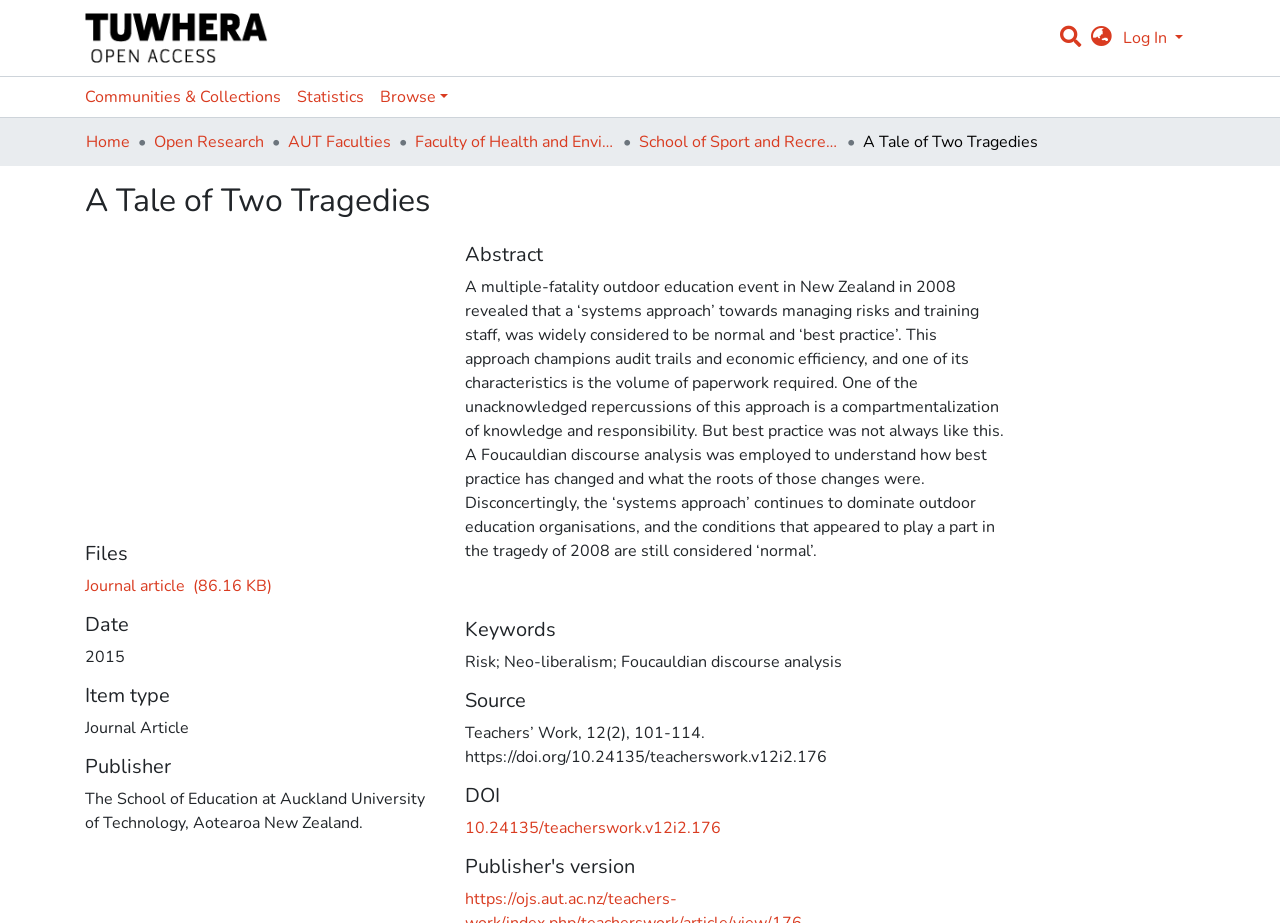Determine the coordinates of the bounding box for the clickable area needed to execute this instruction: "Search for something".

[0.824, 0.019, 0.847, 0.061]